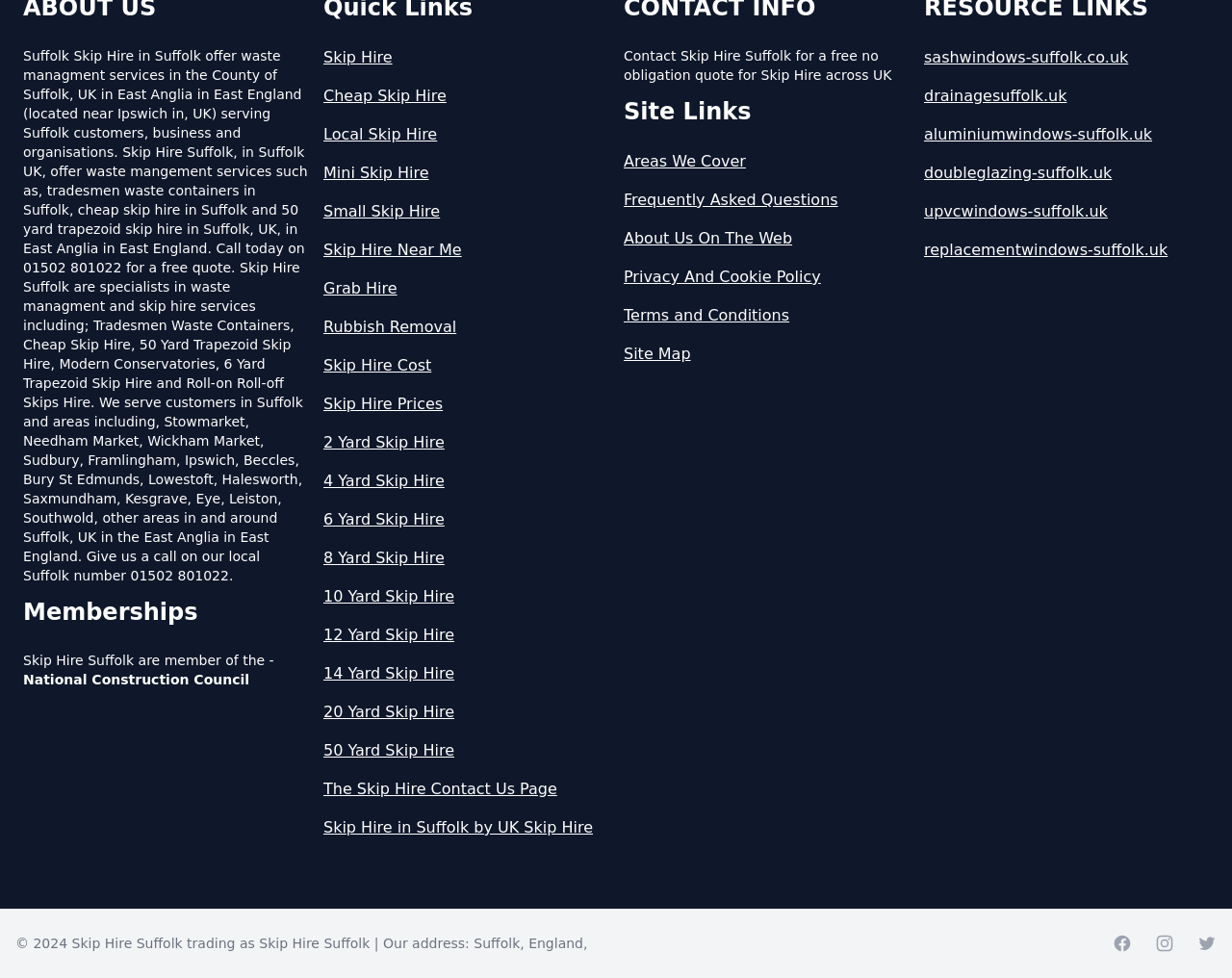Respond to the question below with a single word or phrase:
What services does Skip Hire Suffolk offer?

Waste management services